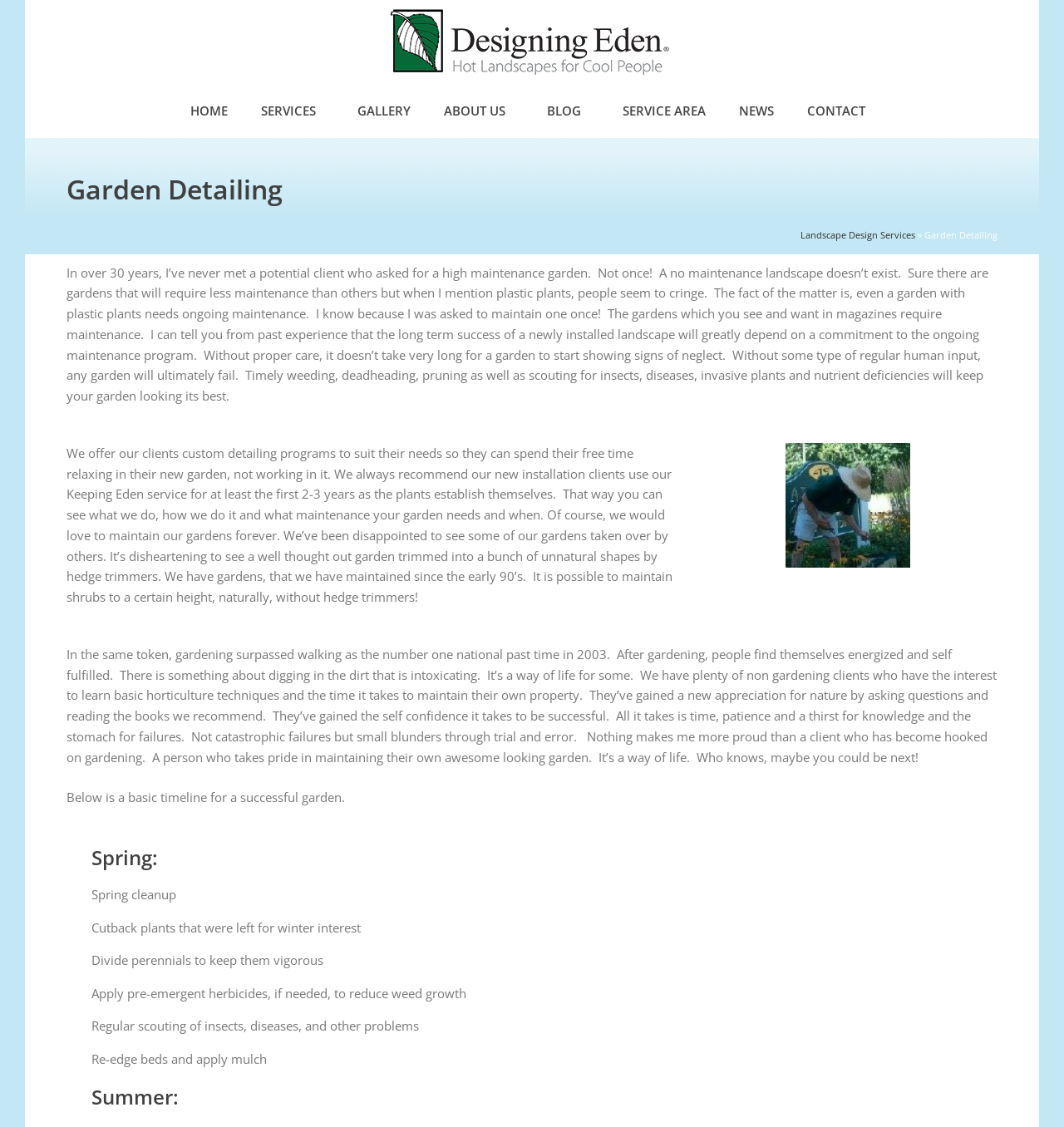Give a short answer using one word or phrase for the question:
What is the purpose of the 'Keeping Eden' service?

Garden maintenance